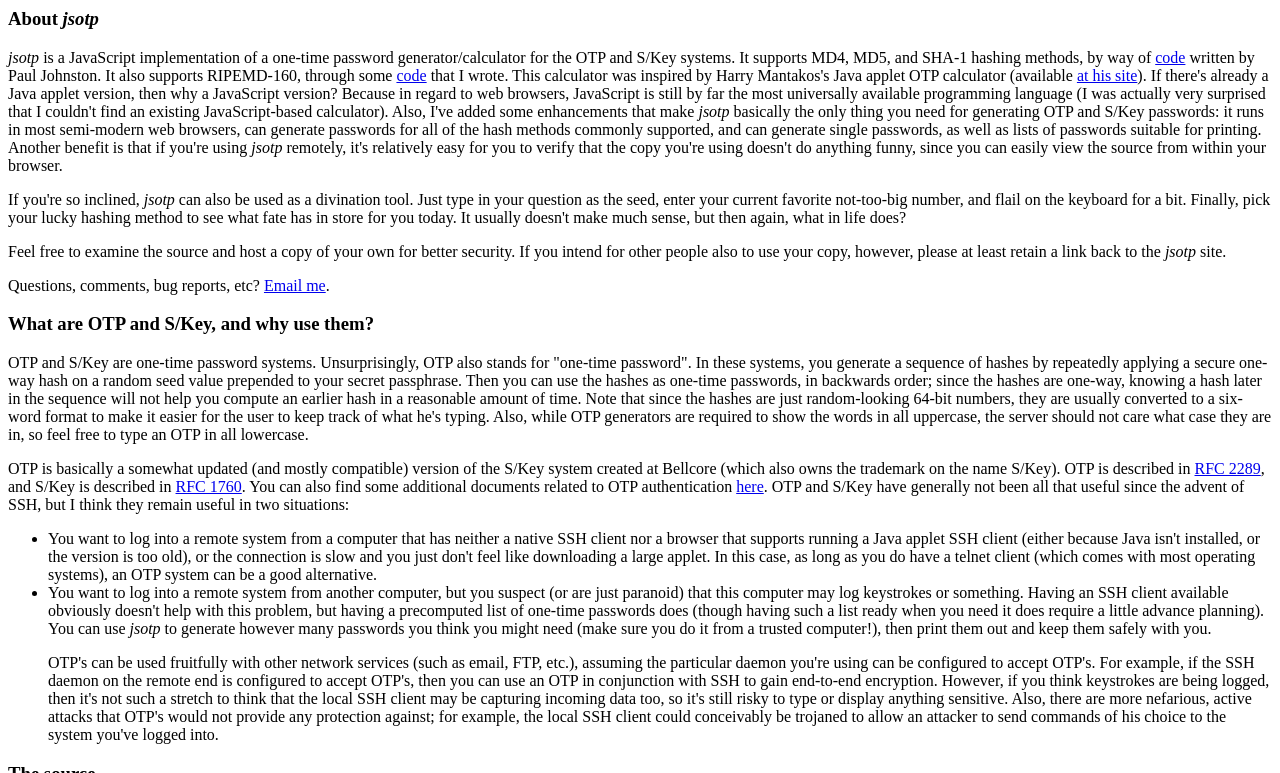What are OTP and S/Key?
Look at the screenshot and provide an in-depth answer.

OTP and S/Key are one-time password systems, where a sequence of hashes is generated by repeatedly applying a secure one-way hash on a random seed value prepended to a secret passphrase, and then used as one-time passwords in reverse order.